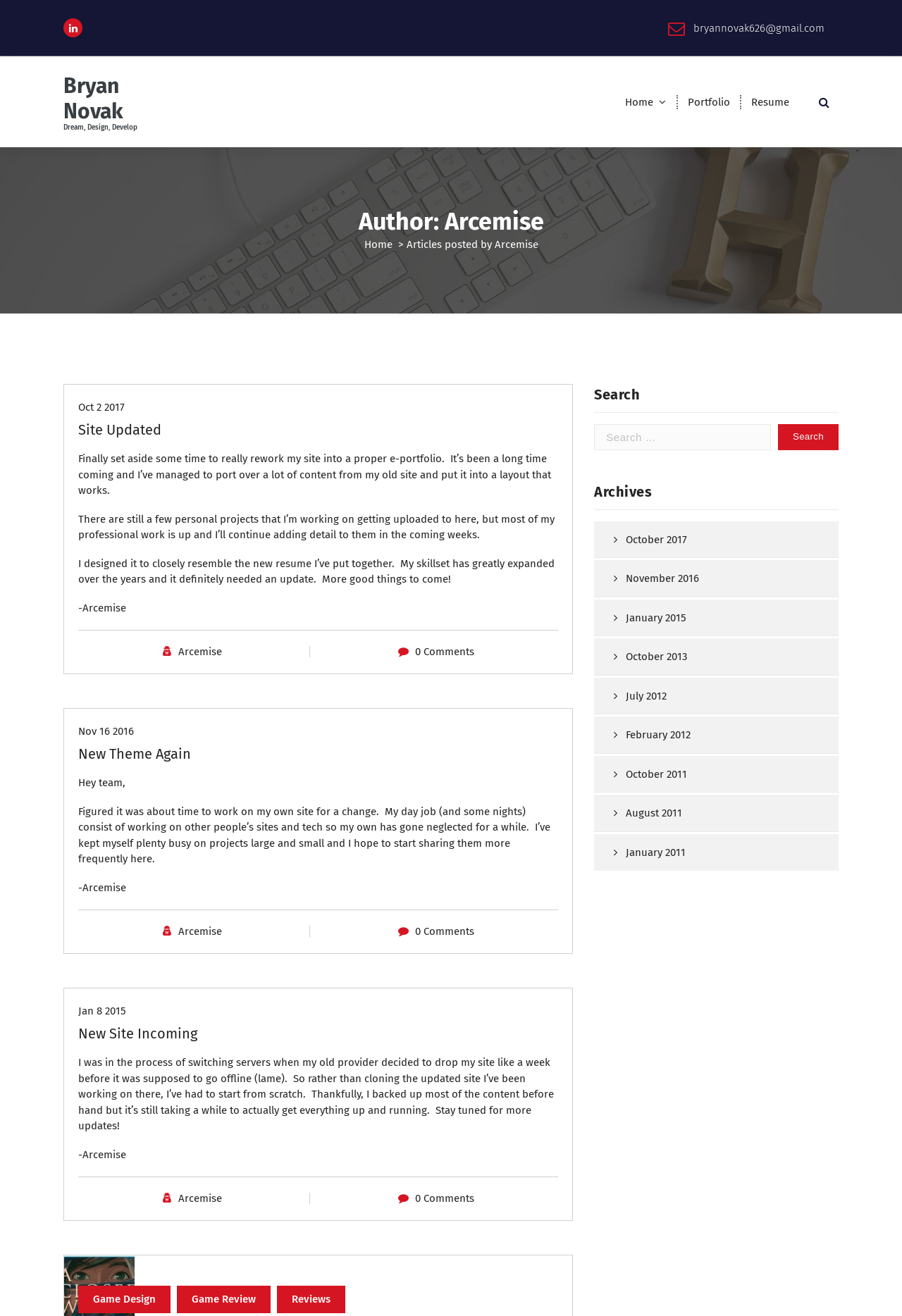What is the theme of the website?
Refer to the screenshot and respond with a concise word or phrase.

Portfolio